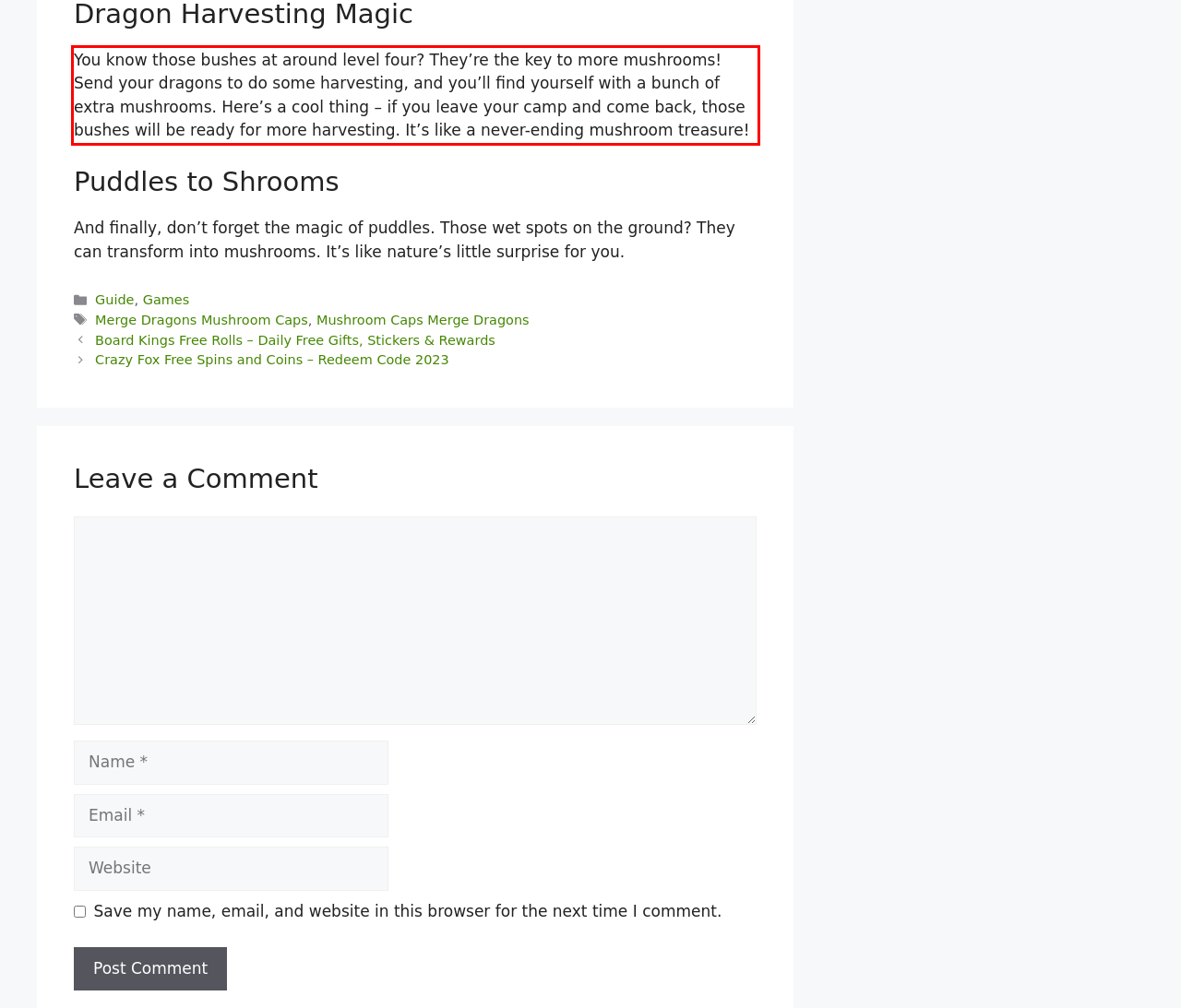Given a screenshot of a webpage, locate the red bounding box and extract the text it encloses.

You know those bushes at around level four? They’re the key to more mushrooms! Send your dragons to do some harvesting, and you’ll find yourself with a bunch of extra mushrooms. Here’s a cool thing – if you leave your camp and come back, those bushes will be ready for more harvesting. It’s like a never-ending mushroom treasure!